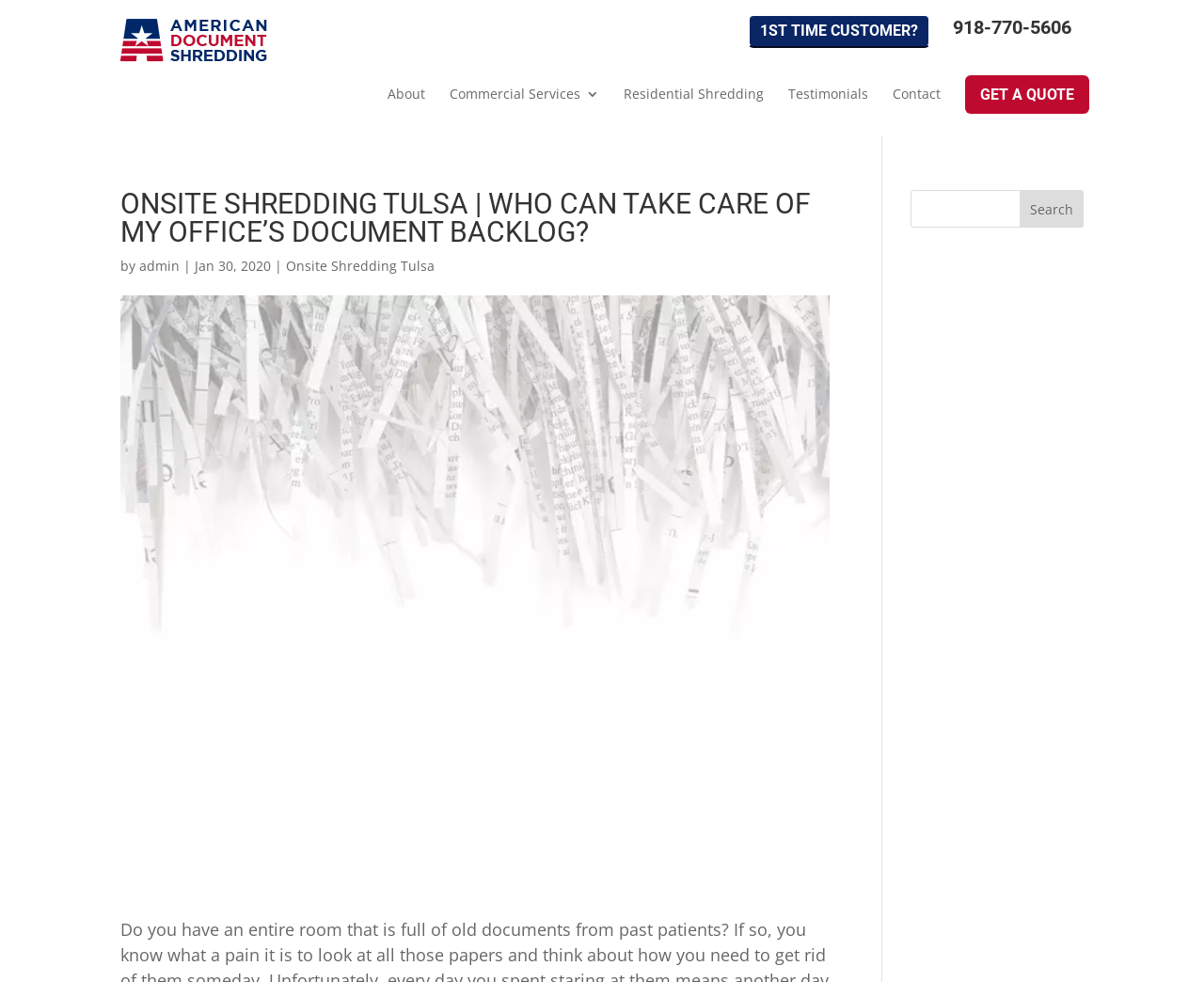Answer the following in one word or a short phrase: 
What is the company name?

American Document Shredding